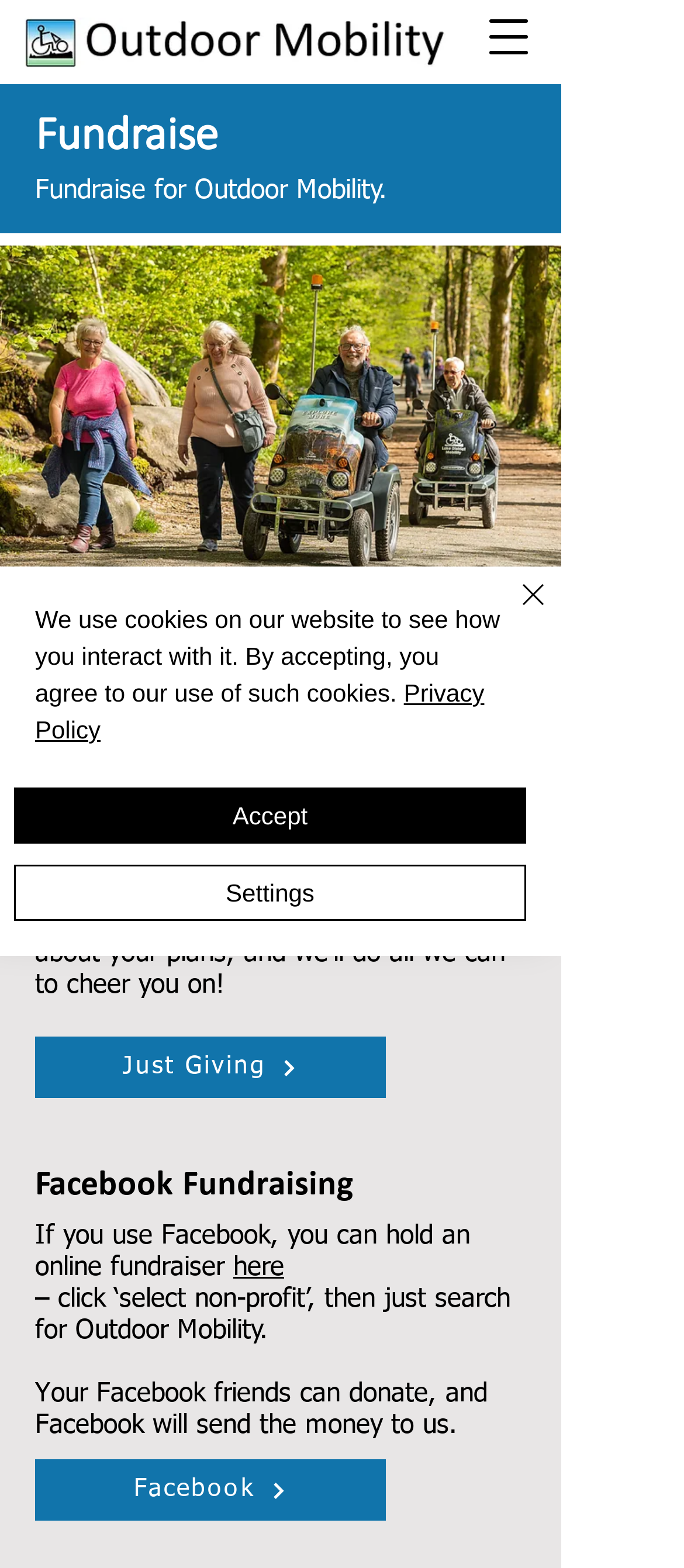Create an elaborate caption that covers all aspects of the webpage.

The webpage is about fundraising for Outdoor Mobility, a charity organization. At the top left corner, there is a logo of Outdoor Mobility, accompanied by a link to the organization's homepage. Below the logo, there is a heading that reads "Fundraise" and a brief description of fundraising for Outdoor Mobility.

On the left side of the page, there is a large image of Outdoor Mobility - Langdale, which takes up a significant portion of the page. Above the image, there is a heading that reads "Fundraise for us" and a paragraph of text that explains how to set up a JustGiving page to collect online donations. The paragraph also includes a link to JustGiving.

Below the image, there is a section dedicated to Facebook Fundraising, with a heading and a paragraph of text that explains how to hold an online fundraiser on Facebook. The paragraph includes a link to Facebook.

On the right side of the page, there is a button labeled "Quick actions". At the bottom of the page, there is an alert box that informs users about the use of cookies on the website. The alert box includes a link to the Privacy Policy and buttons to accept or adjust cookie settings. There is also a close button on the alert box, accompanied by a small image of a close icon.